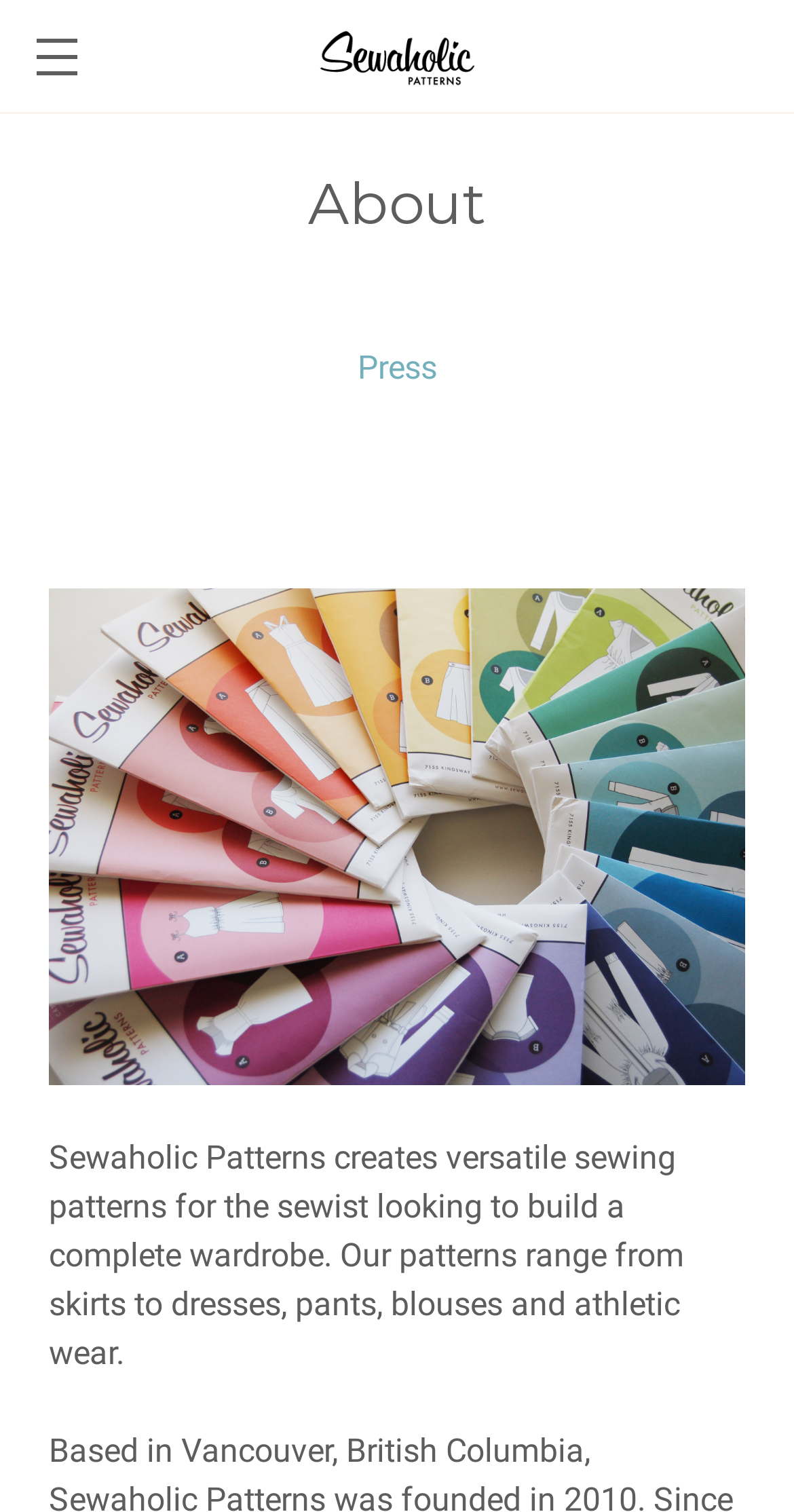Using the element description Toggle menu, predict the bounding box coordinates for the UI element. Provide the coordinates in (top-left x, top-left y, bottom-right x, bottom-right y) format with values ranging from 0 to 1.

[0.0, 0.0, 0.141, 0.074]